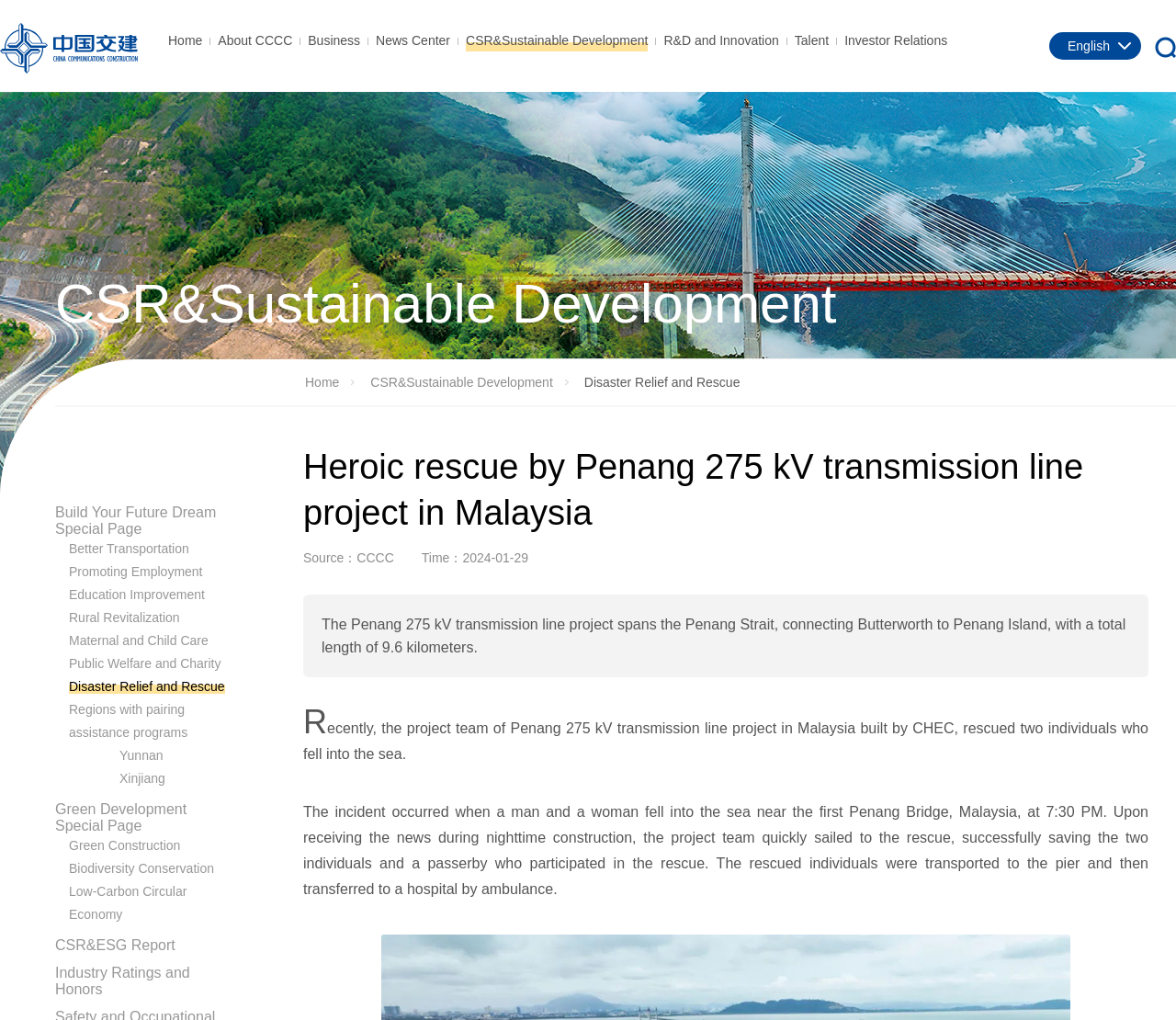Locate the bounding box of the user interface element based on this description: "Low-Carbon Circular Economy".

[0.059, 0.867, 0.159, 0.904]